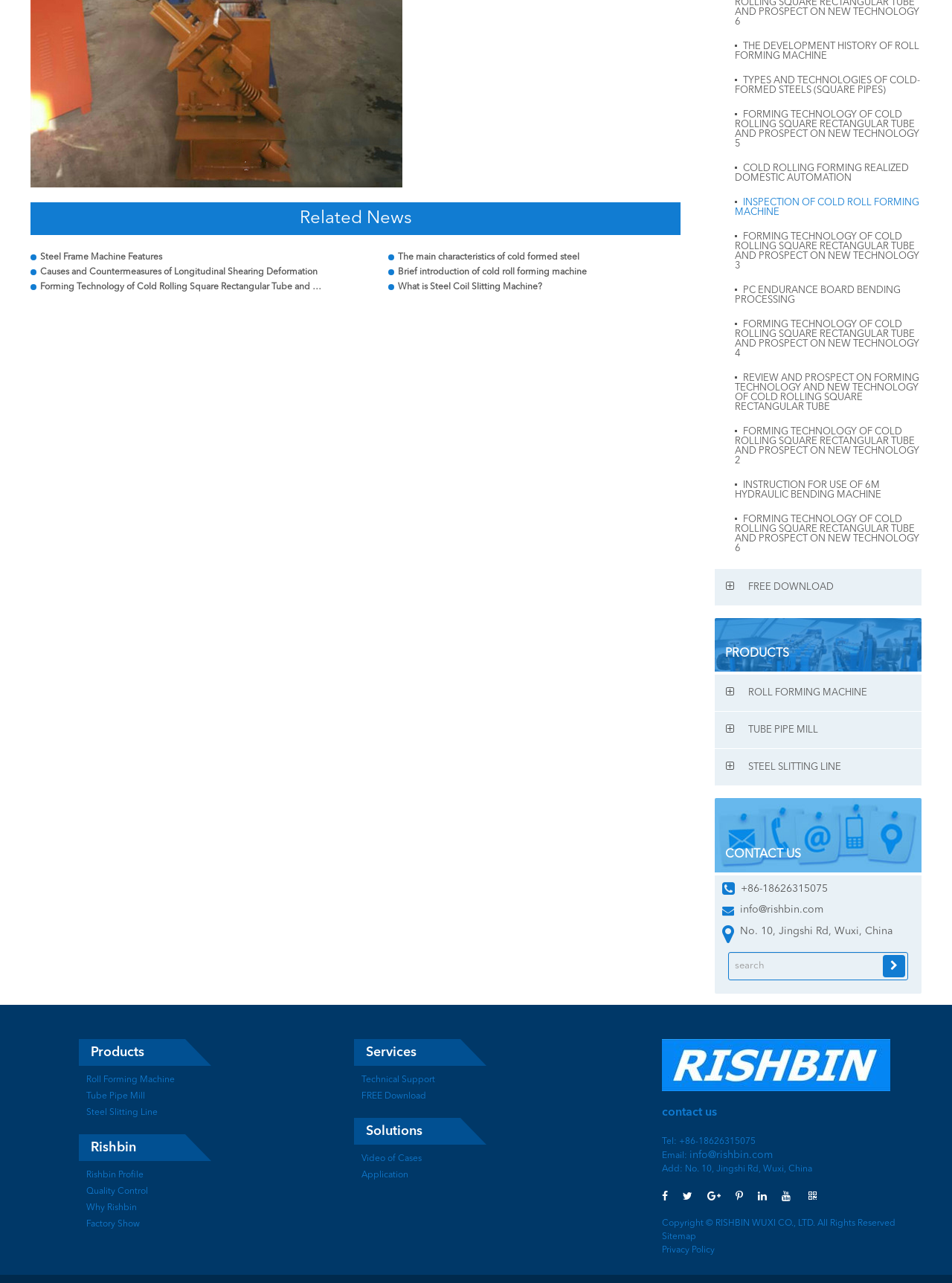What is the company name?
Based on the image, answer the question with a single word or brief phrase.

RISHBIN WUXI CO., LTD.